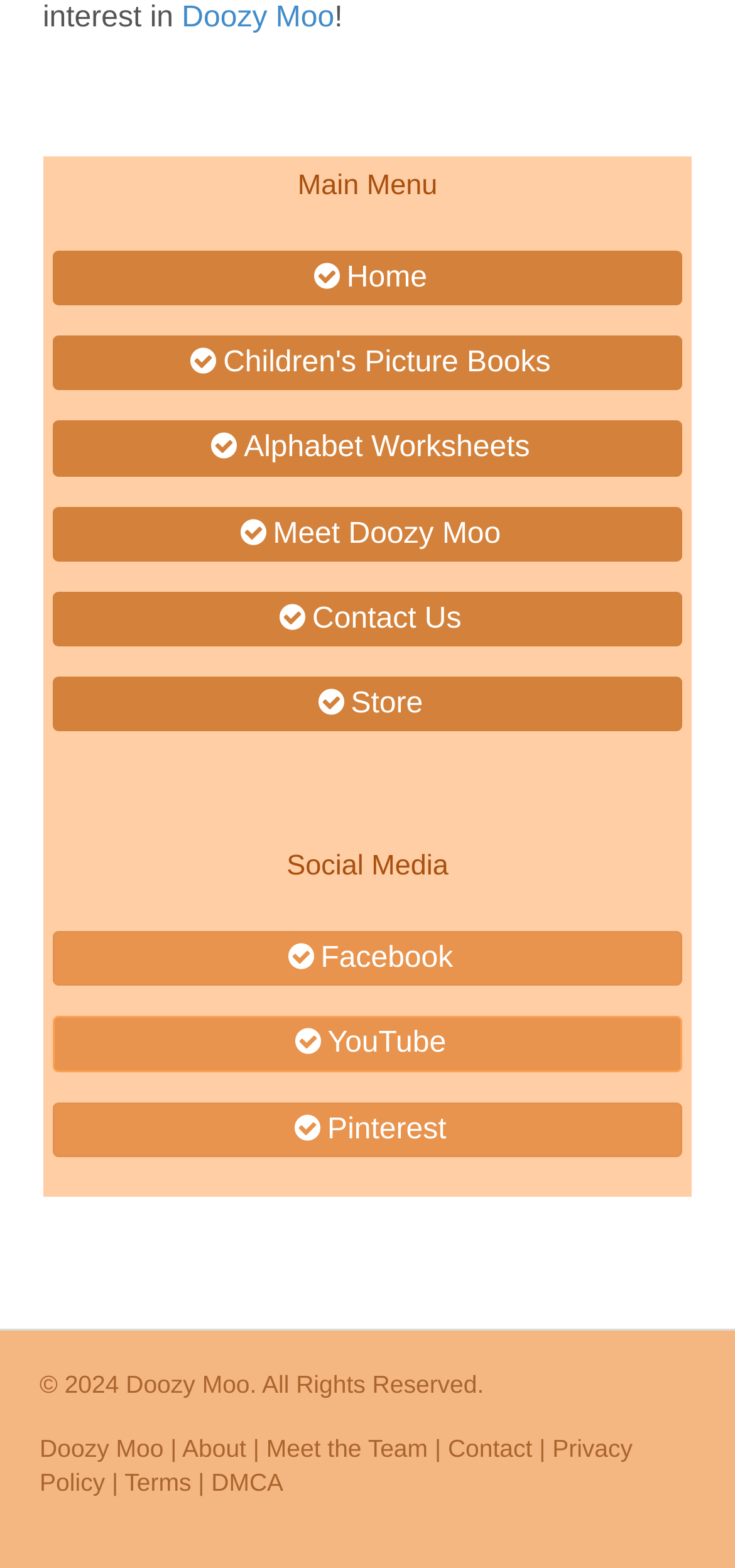Ascertain the bounding box coordinates for the UI element detailed here: "Next Post →". The coordinates should be provided as [left, top, right, bottom] with each value being a float between 0 and 1.

None